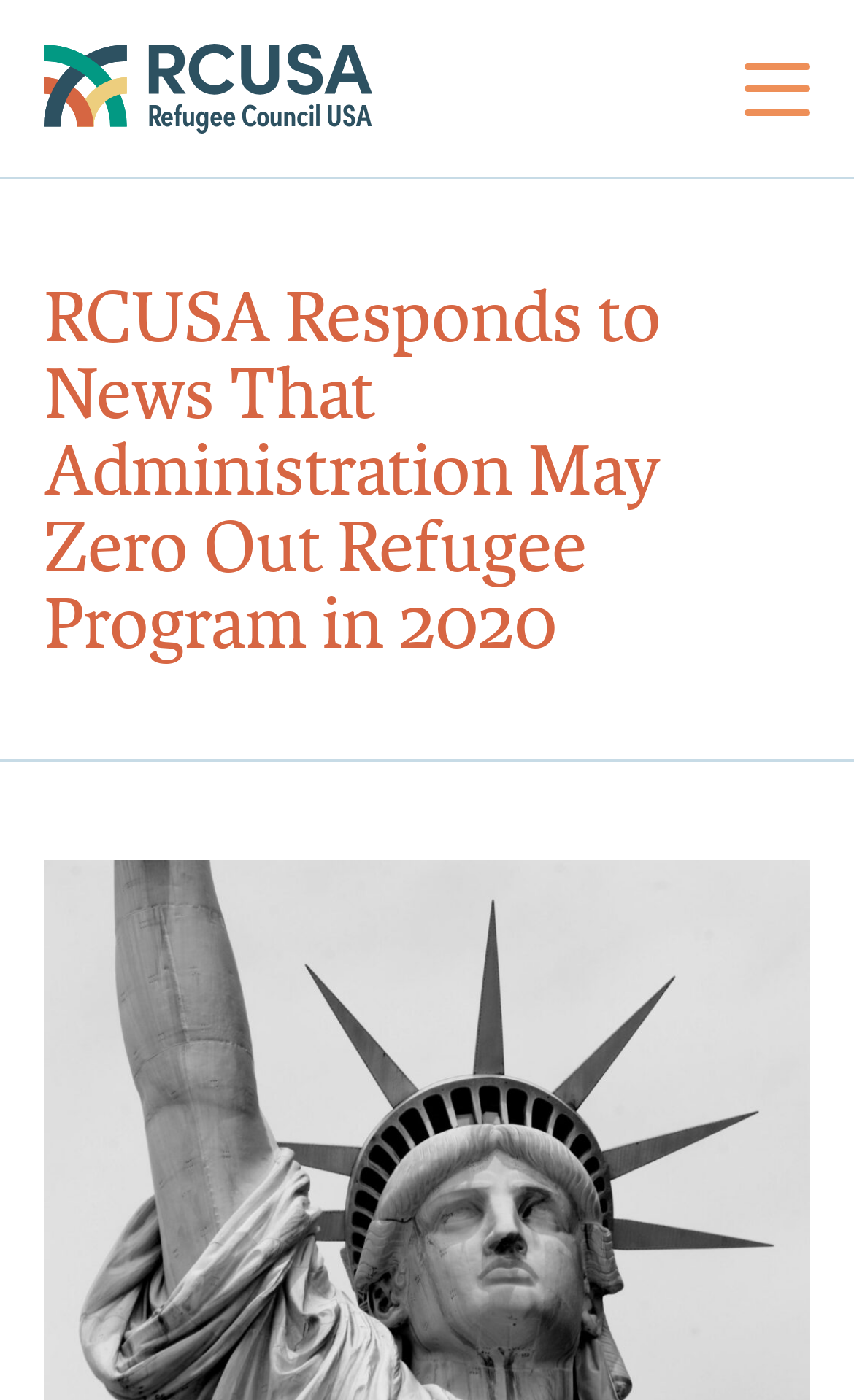Please identify the bounding box coordinates of the element's region that needs to be clicked to fulfill the following instruction: "Click the Refugee Council USA Logo". The bounding box coordinates should consist of four float numbers between 0 and 1, i.e., [left, top, right, bottom].

[0.051, 0.031, 0.436, 0.096]